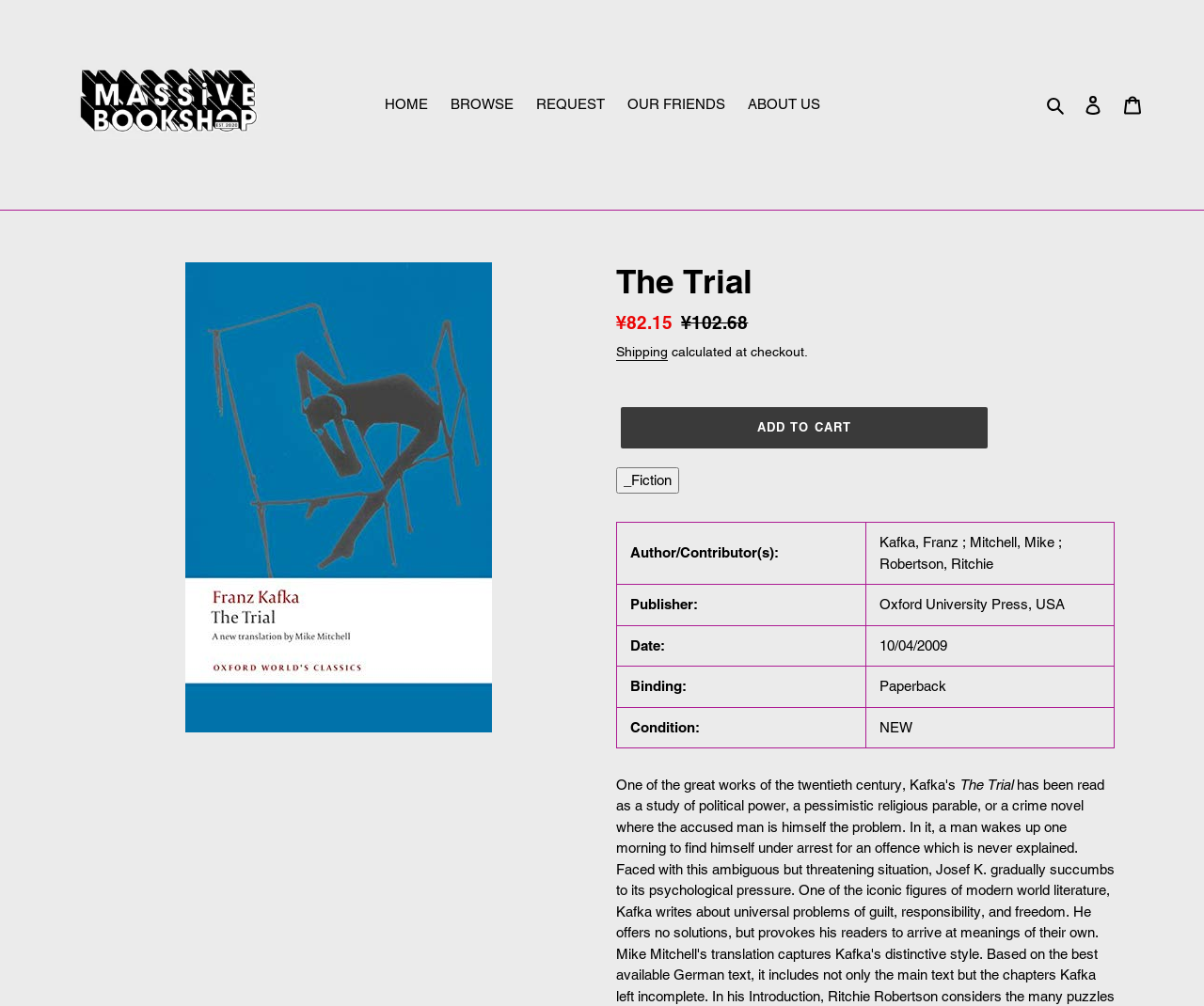Create a detailed narrative of the webpage’s visual and textual elements.

This webpage is about a book titled "The Trial" by Franz Kafka, Mike Mitchell, and Ritchie Robertson, published by Oxford University Press, USA. At the top, there is a navigation bar with links to "HOME", "BROWSE", "REQUEST", "OUR FRIENDS", and "ABOUT US". On the right side of the navigation bar, there is a search button and links to "Log in" and "Cart".

Below the navigation bar, there is a large image of the book cover, taking up about a quarter of the page. To the right of the image, the book title "The Trial" is displayed in a large font. Underneath the title, there is a description list with details about the book, including the sale price, regular price, and shipping information.

Further down, there is a button to "Add to cart" and a link to the book's category, "_Fiction". Below that, there is a table with more information about the book, including the author, publisher, date, binding, and condition.

At the very bottom of the page, there is a small text "The Trial" again, possibly a footer or a separator.